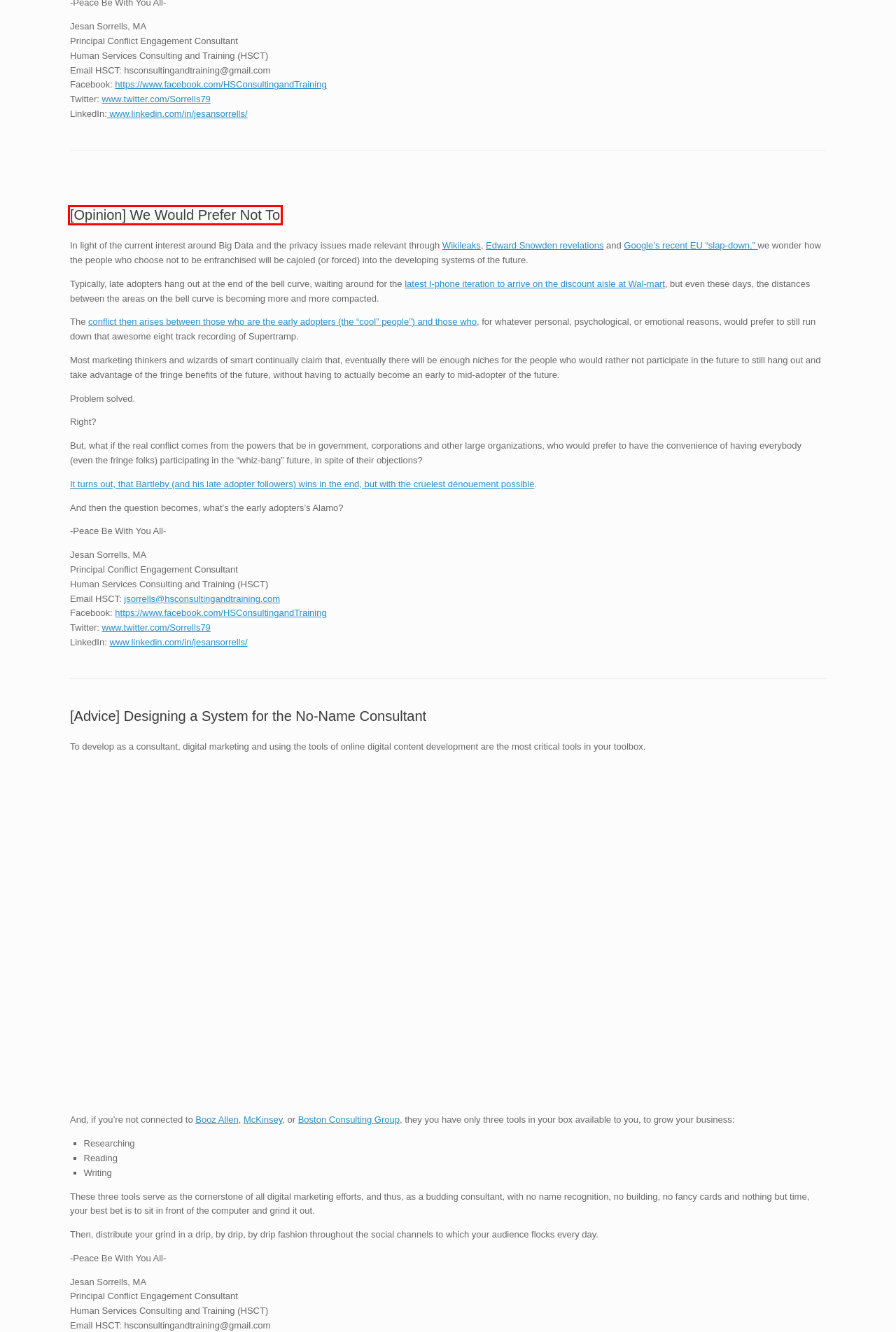Review the screenshot of a webpage that includes a red bounding box. Choose the webpage description that best matches the new webpage displayed after clicking the element within the bounding box. Here are the candidates:
A. [Advice] Designing a System for the No-Name Consultant
B. Booz Allen
C. [Opinion] We Would Prefer Not To
D. Leadership Matters
E. SiteOrigin - Free WordPress Themes and Plugins
F. Unbundled Civility
G. HIT Piece 08.19.2014
H. Christian Peacemaking in a Fallen World – Bully Edition

C